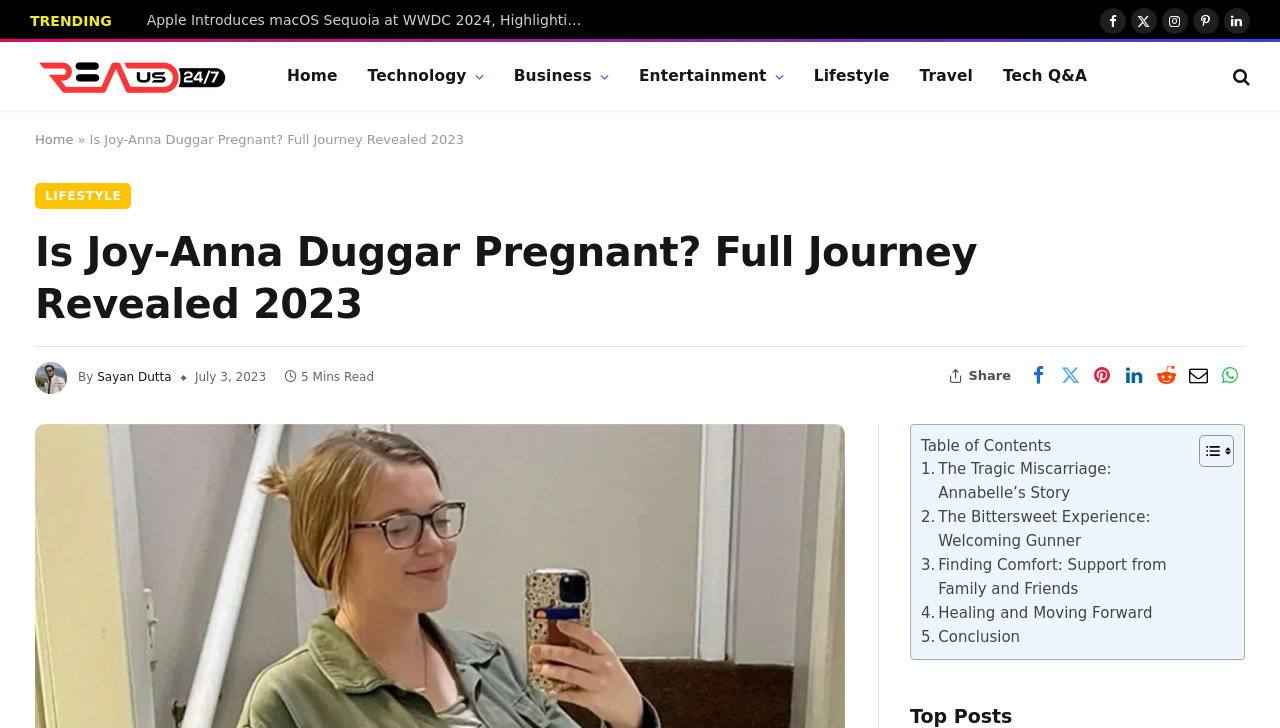How many social media sharing options are available?
Please use the image to provide a one-word or short phrase answer.

7